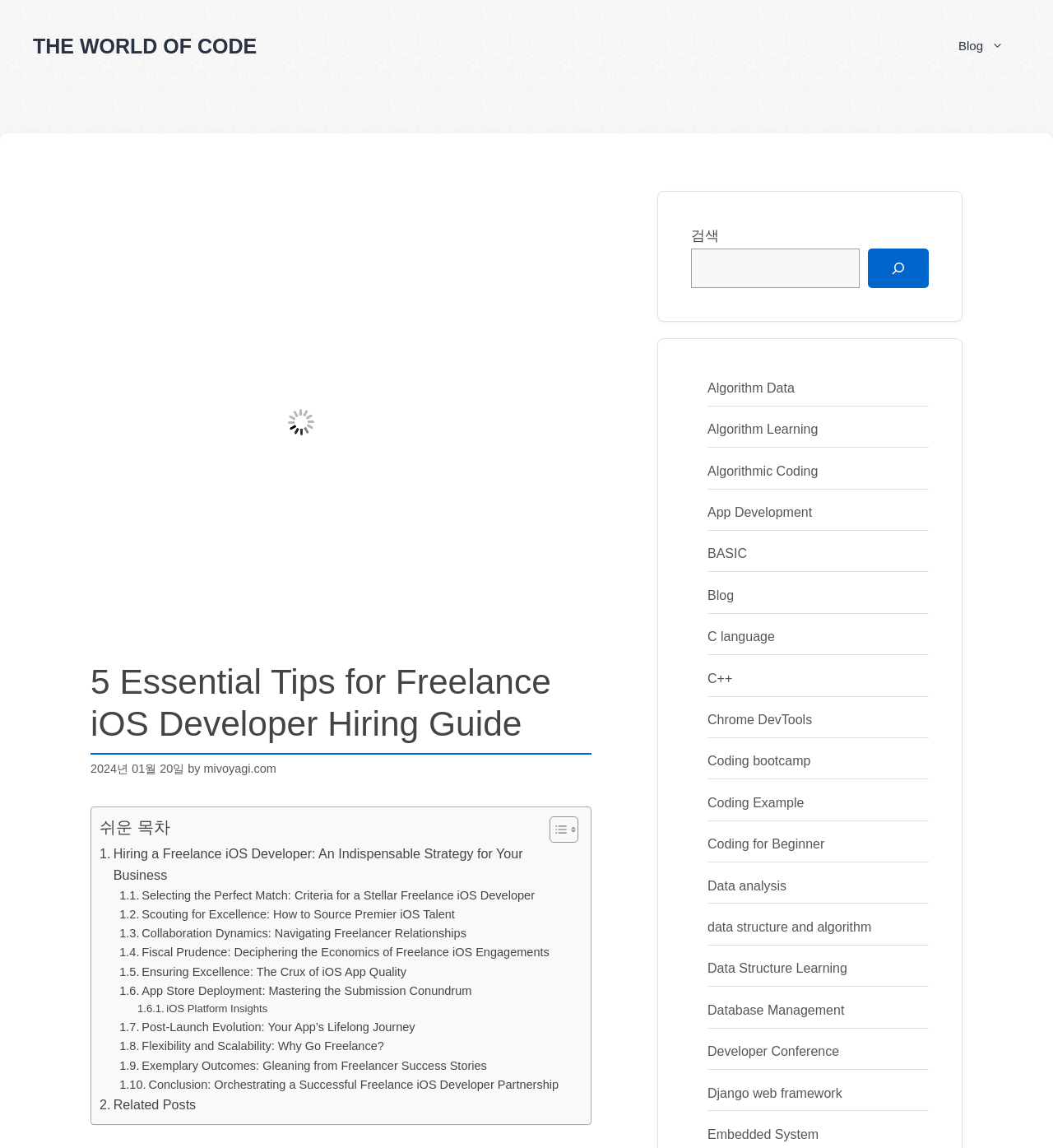Extract the primary headline from the webpage and present its text.

5 Essential Tips for Freelance iOS Developer Hiring Guide